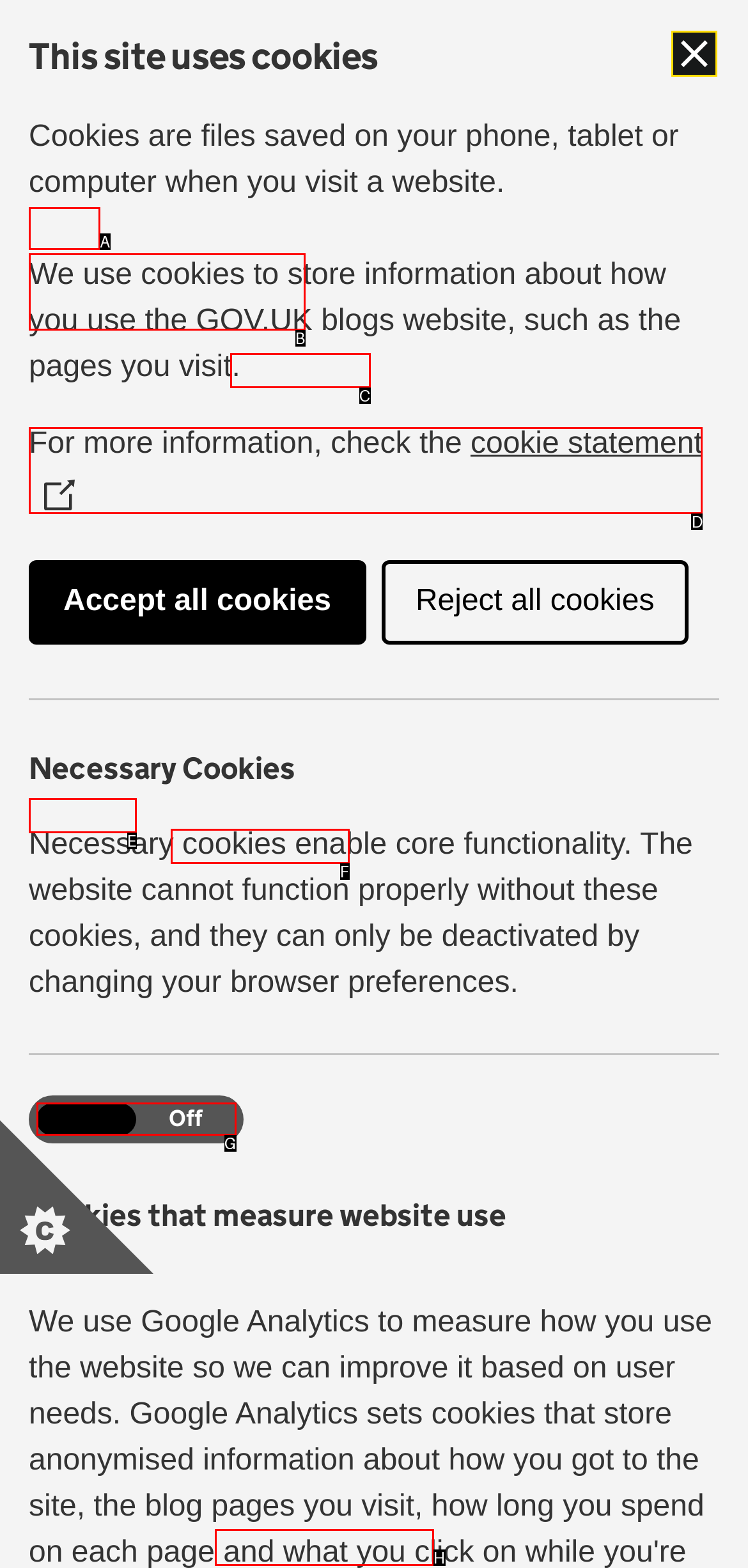Choose the option that best matches the description: Myke Media
Indicate the letter of the matching option directly.

None